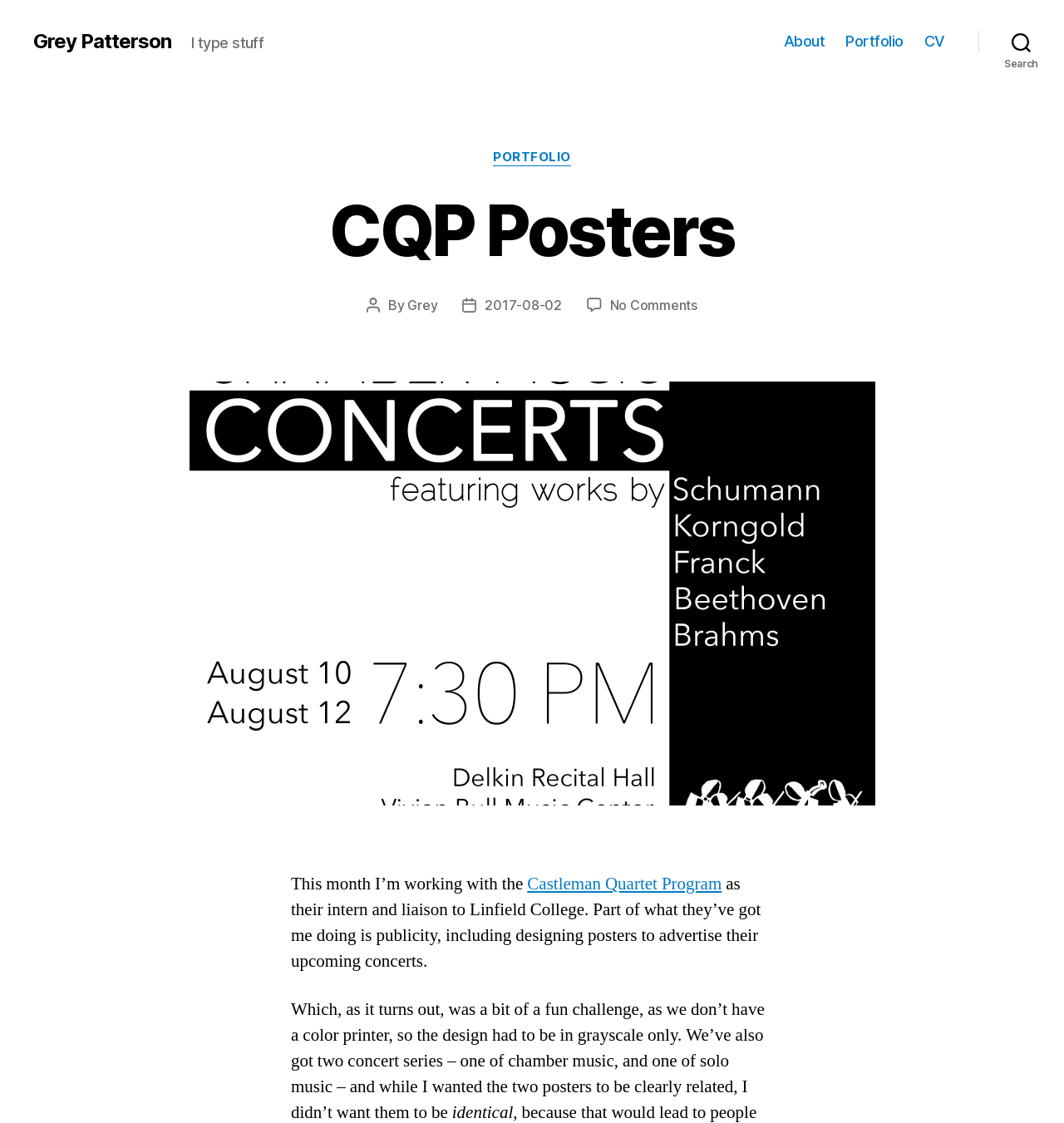Pinpoint the bounding box coordinates of the clickable element to carry out the following instruction: "go to the About page."

[0.737, 0.029, 0.775, 0.045]